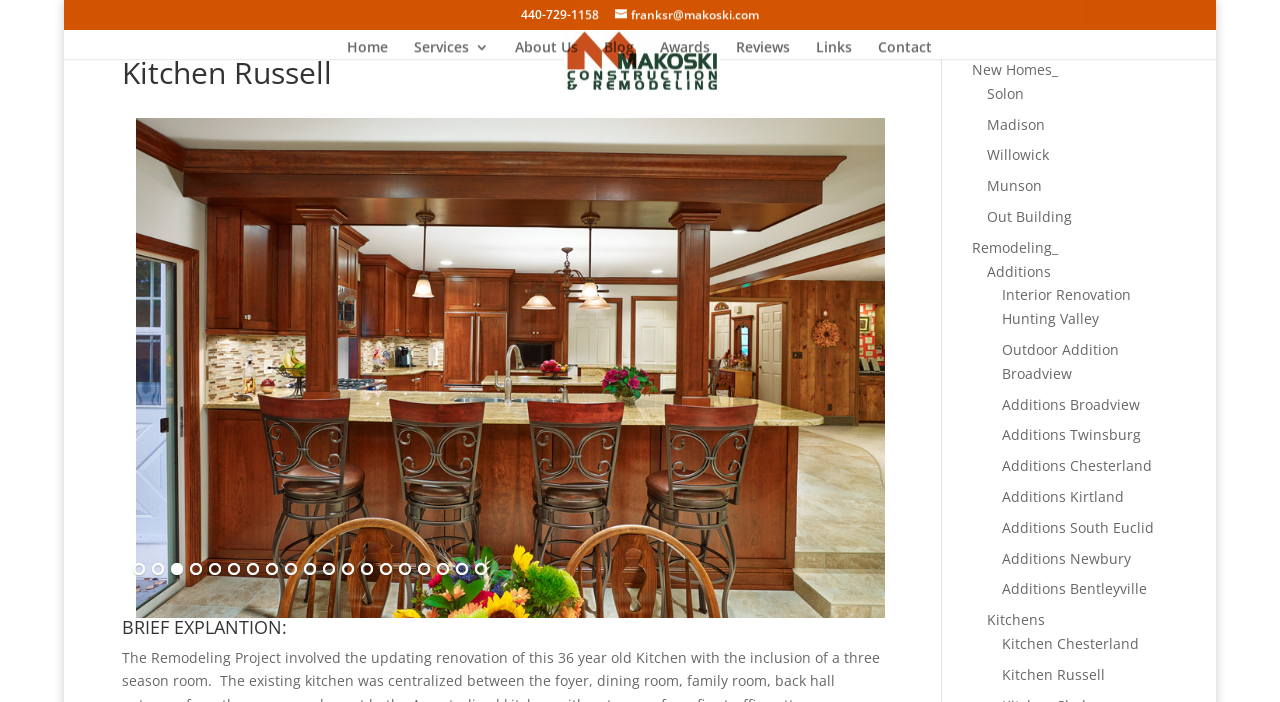Can you show the bounding box coordinates of the region to click on to complete the task described in the instruction: "Click the 'Additions' link"?

[0.771, 0.373, 0.821, 0.4]